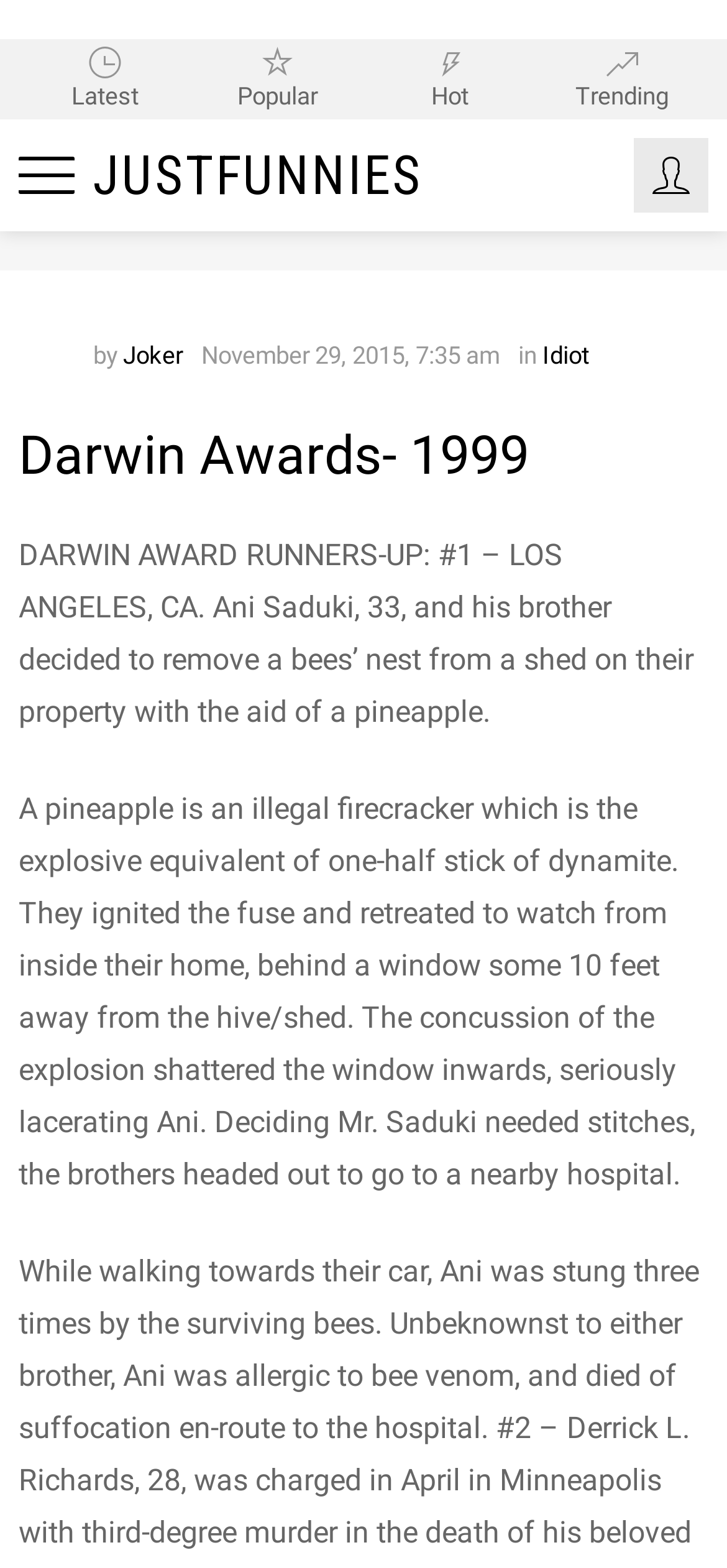Identify the headline of the webpage and generate its text content.

Darwin Awards- 1999